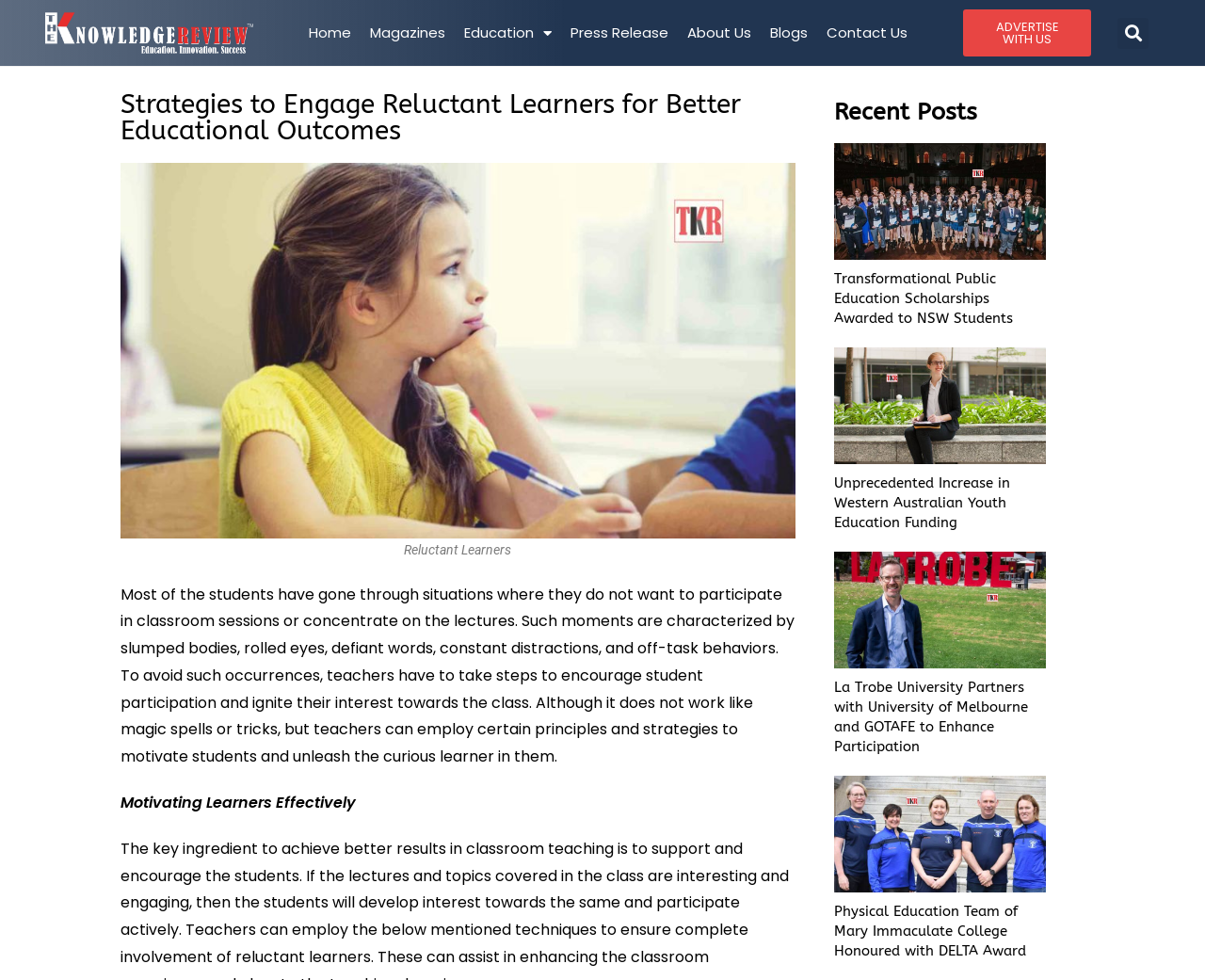Determine the bounding box coordinates for the area that needs to be clicked to fulfill this task: "Click the 'Home' link". The coordinates must be given as four float numbers between 0 and 1, i.e., [left, top, right, bottom].

[0.248, 0.012, 0.299, 0.056]